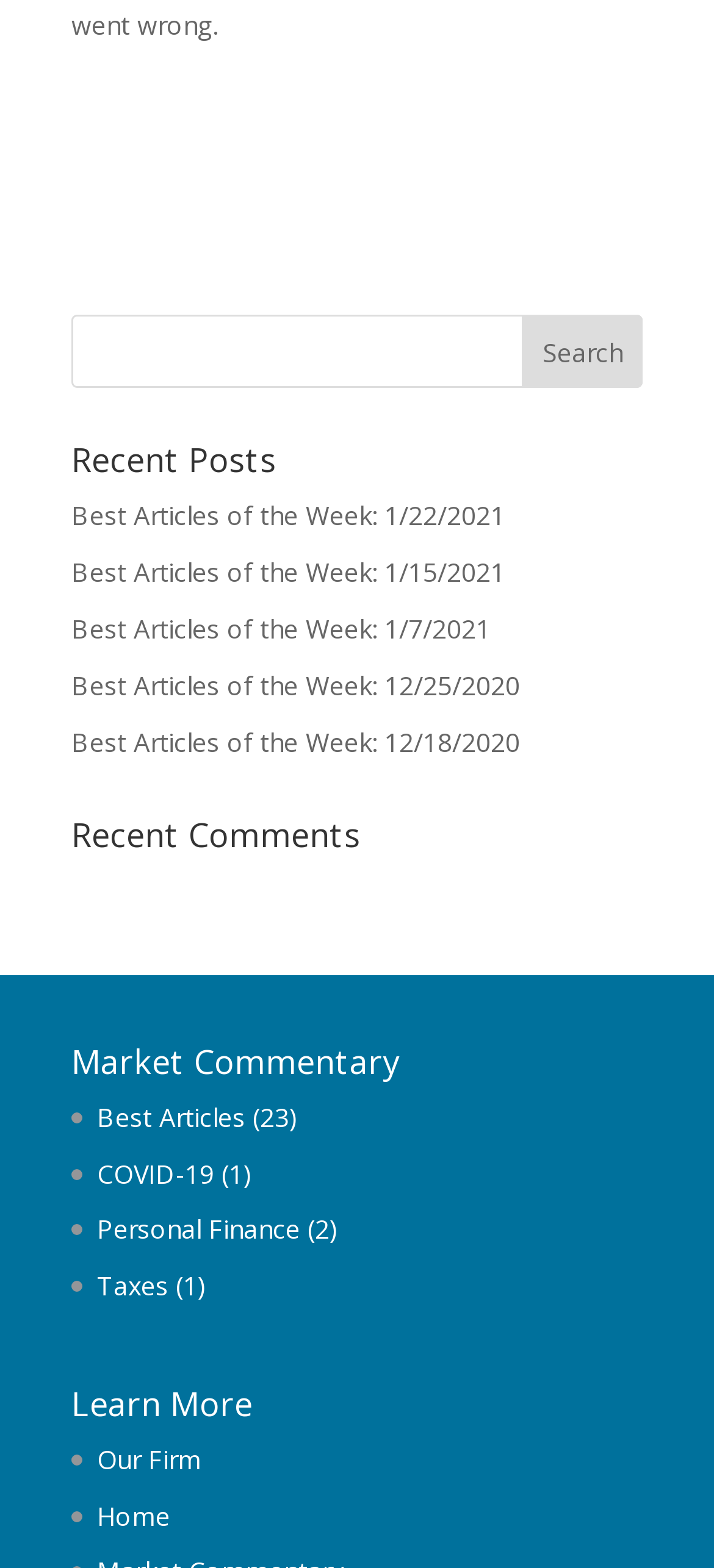What is the purpose of the search bar?
Based on the image, answer the question with as much detail as possible.

The search bar is located at the top of the webpage, and it has a textbox and a 'Search' button. This suggests that users can input keywords to search for specific articles on the website.